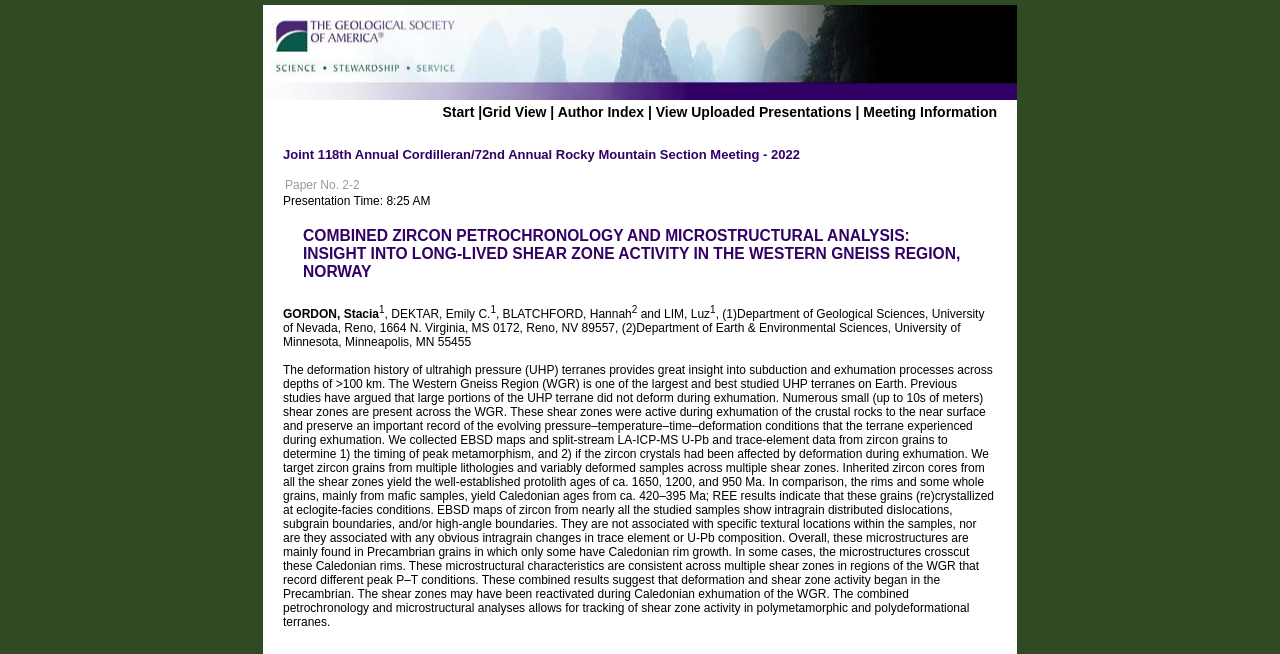What is the presentation time?
Please provide a comprehensive answer based on the information in the image.

I found the presentation time by looking at the static text element that says 'Presentation Time: 8:25 AM'.